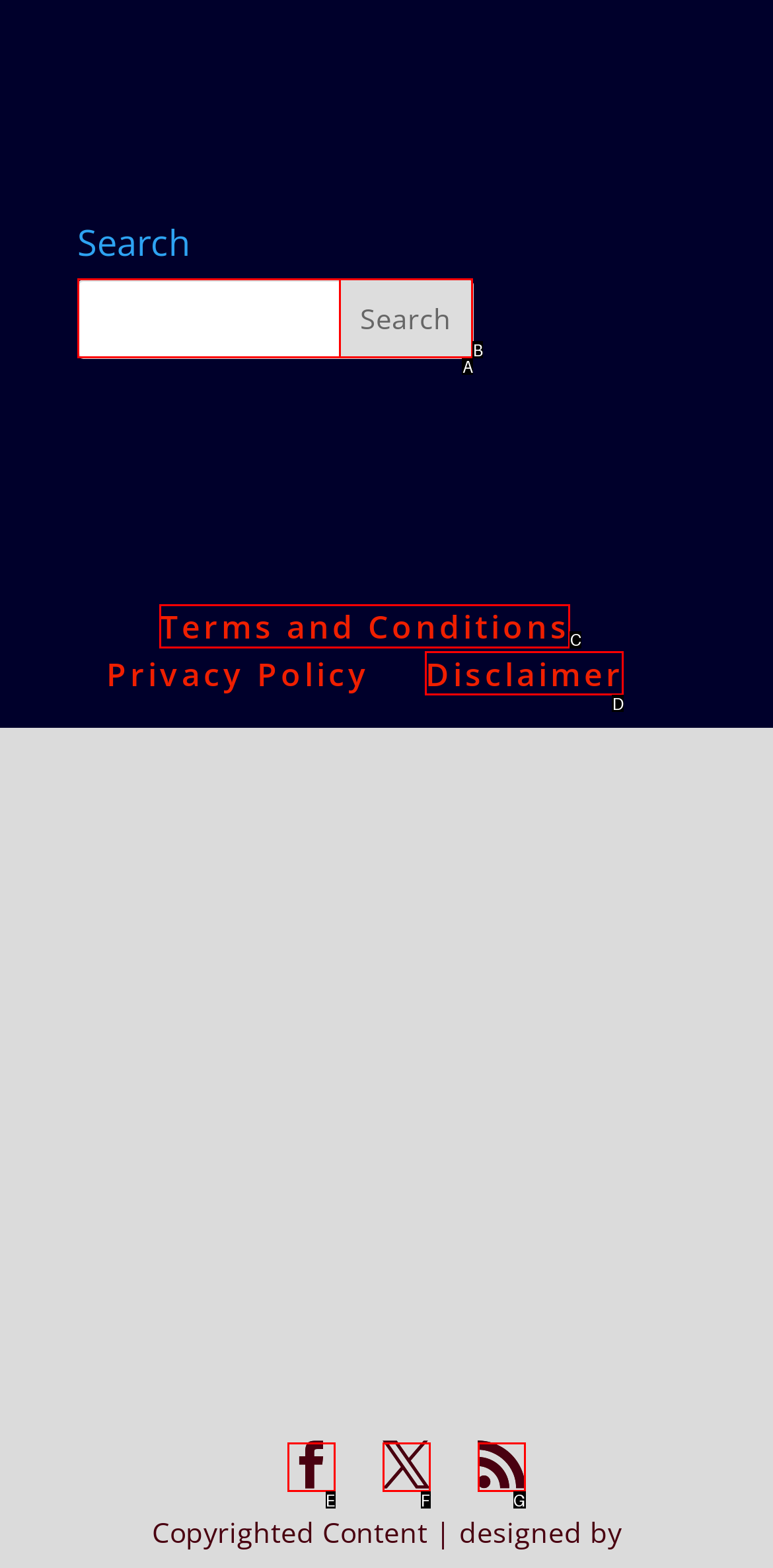Refer to the element description: Terms and Conditions and identify the matching HTML element. State your answer with the appropriate letter.

C